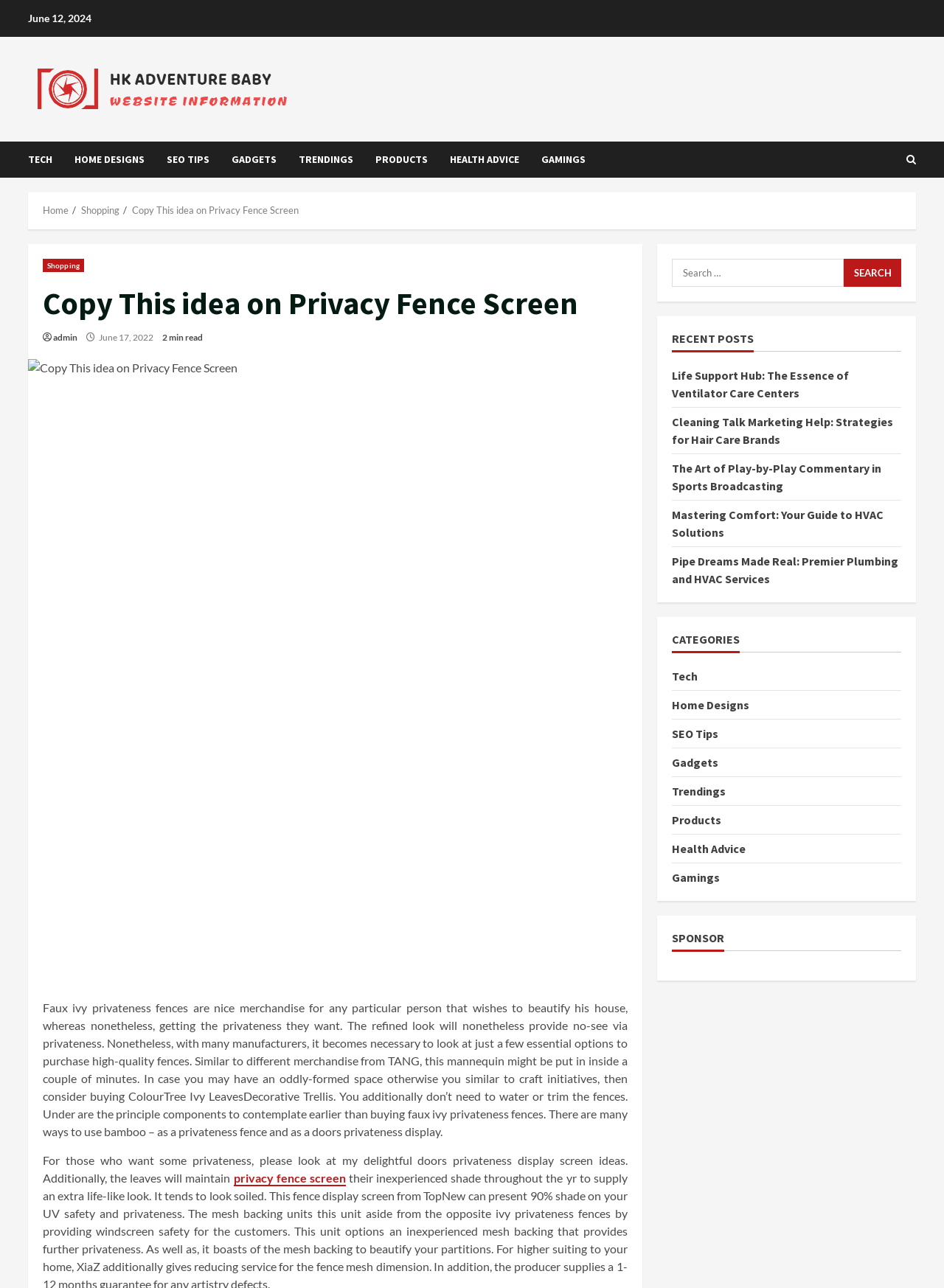Point out the bounding box coordinates of the section to click in order to follow this instruction: "Explore the 'TECH' category".

[0.03, 0.11, 0.067, 0.138]